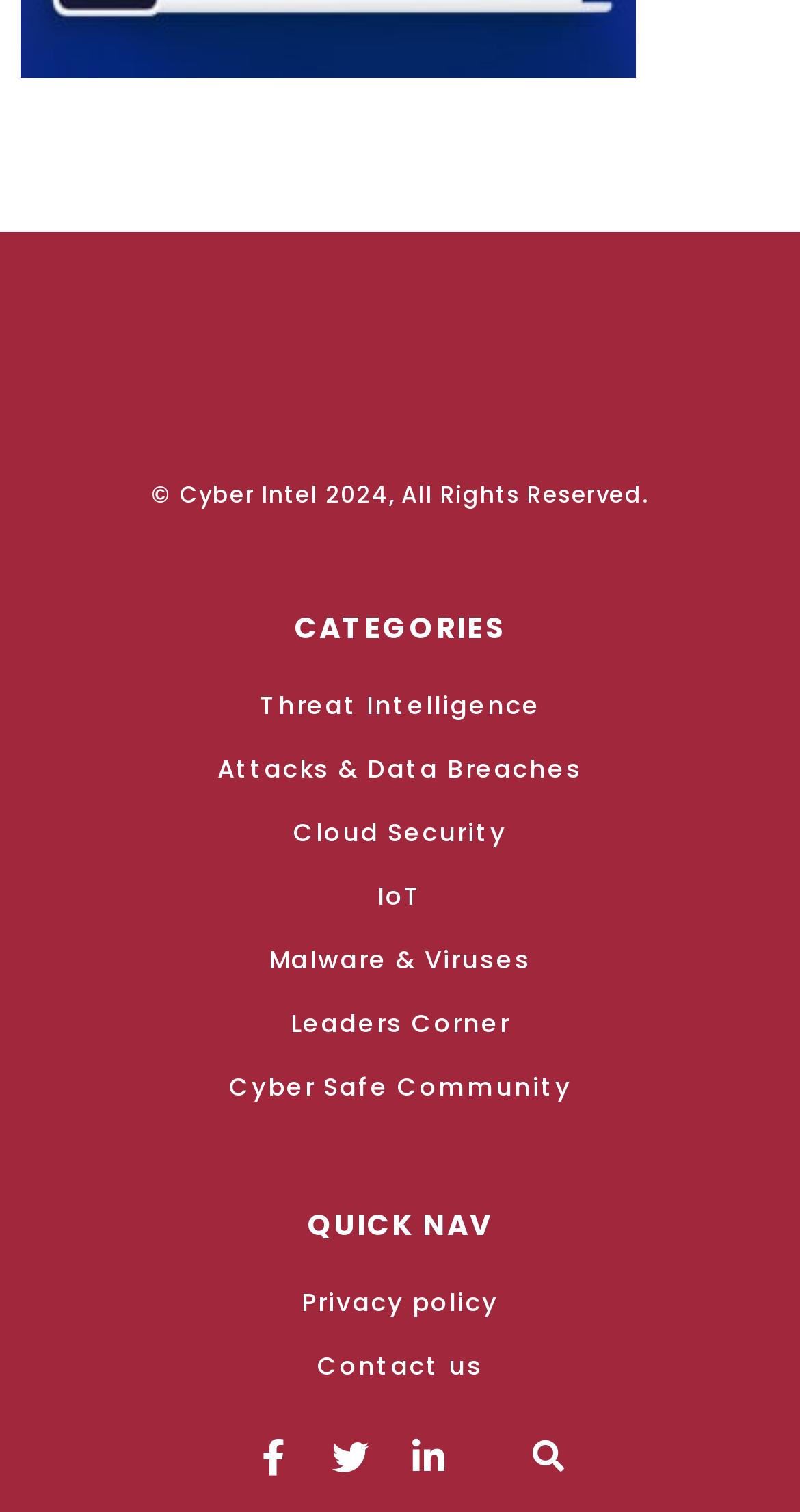Identify the bounding box coordinates of the clickable section necessary to follow the following instruction: "Search for something". The coordinates should be presented as four float numbers from 0 to 1, i.e., [left, top, right, bottom].

[0.649, 0.945, 0.721, 0.983]